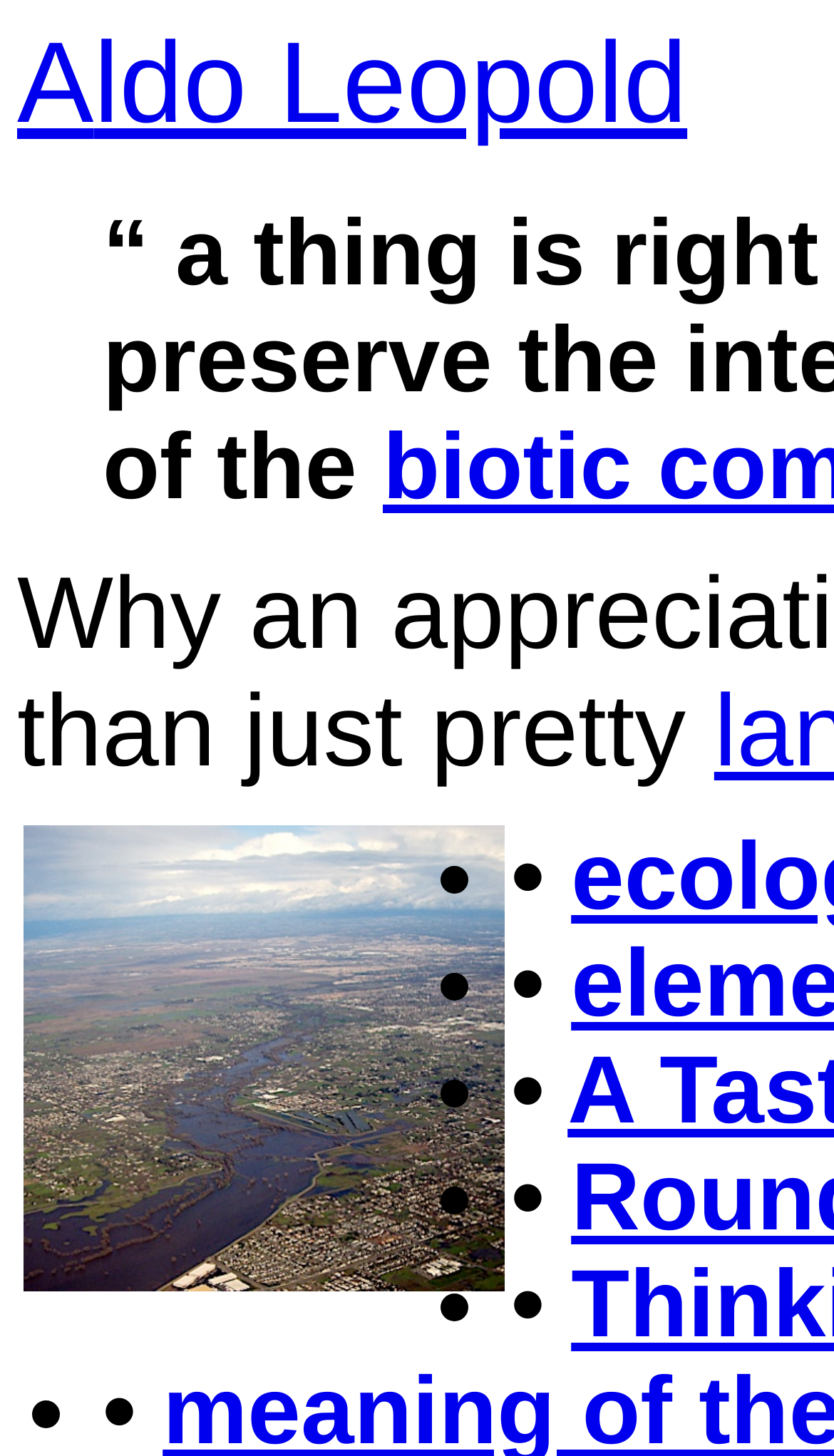Answer with a single word or phrase: 
What is the name of the river in the image?

Sacramento River